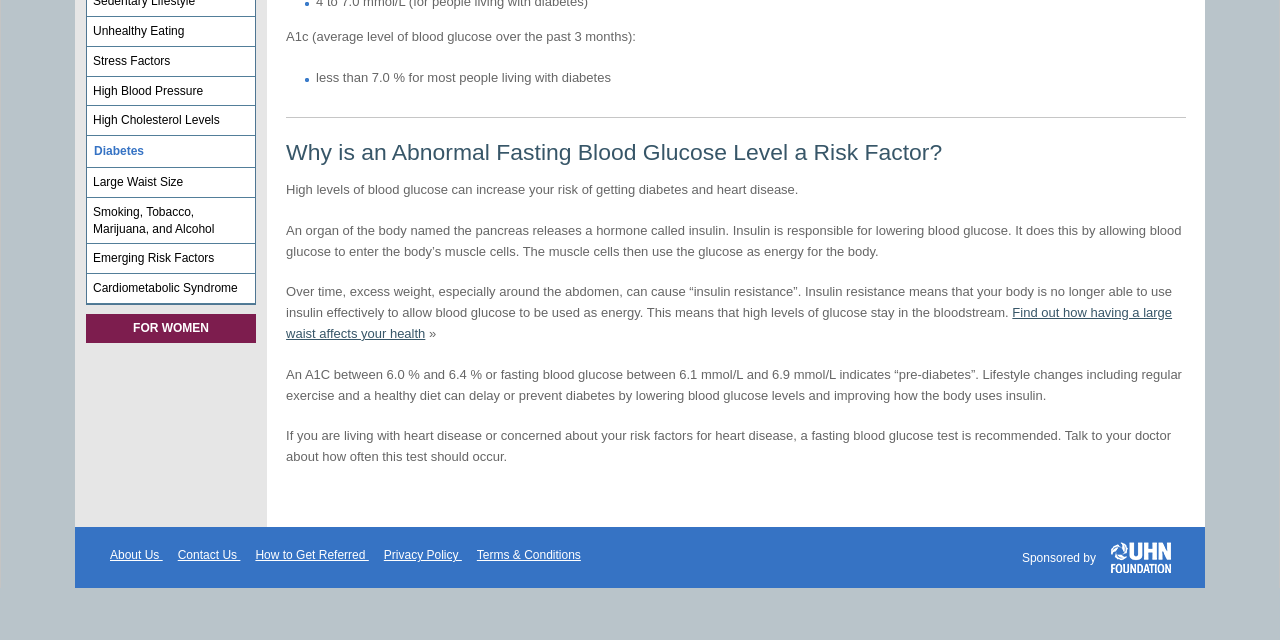Identify the bounding box of the HTML element described as: "Anti-arrhythmic medicines".

[0.098, 0.353, 0.195, 0.405]